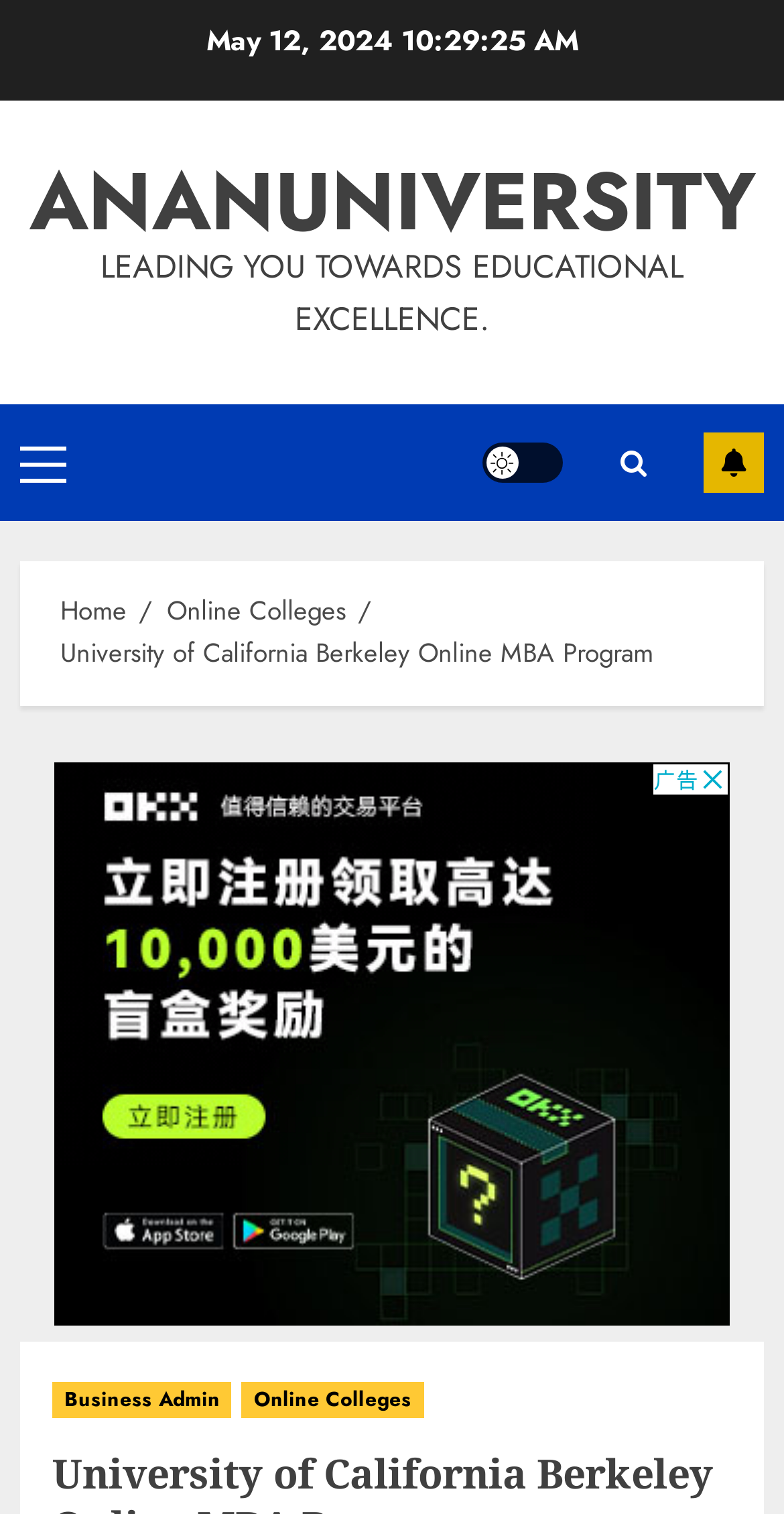Highlight the bounding box of the UI element that corresponds to this description: "title="tumblr share"".

None